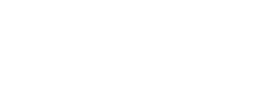From the image, can you give a detailed response to the question below:
What is the focus of the coffee production?

The focus of the coffee production is on high-quality because the design of the coffee maker incorporates elements typical of coffee brewing, suggesting a focus on high-quality coffee production, as mentioned in the caption.